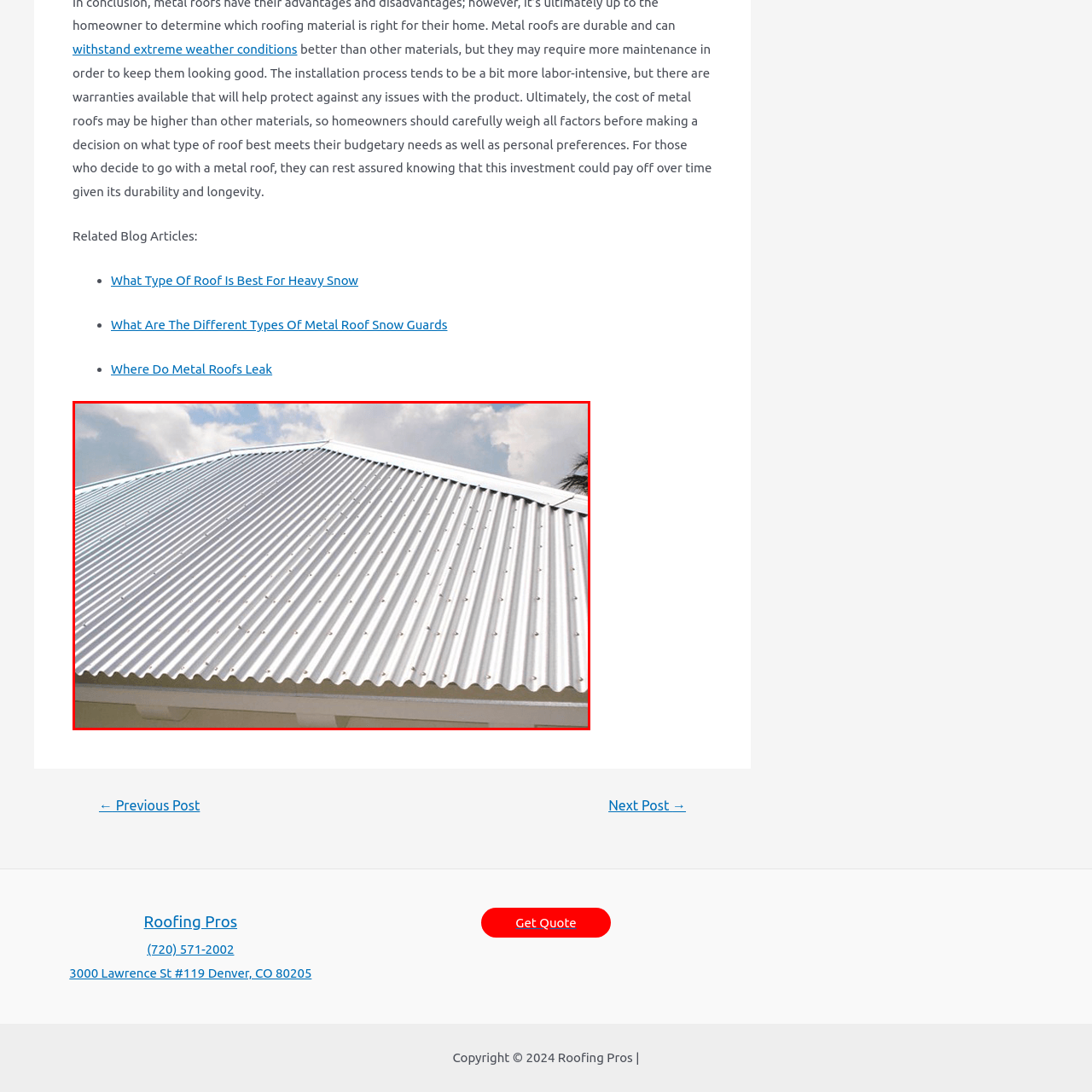Focus on the section marked by the red bounding box and reply with a single word or phrase: What is the benefit of corrugated metal roofs?

Longevity